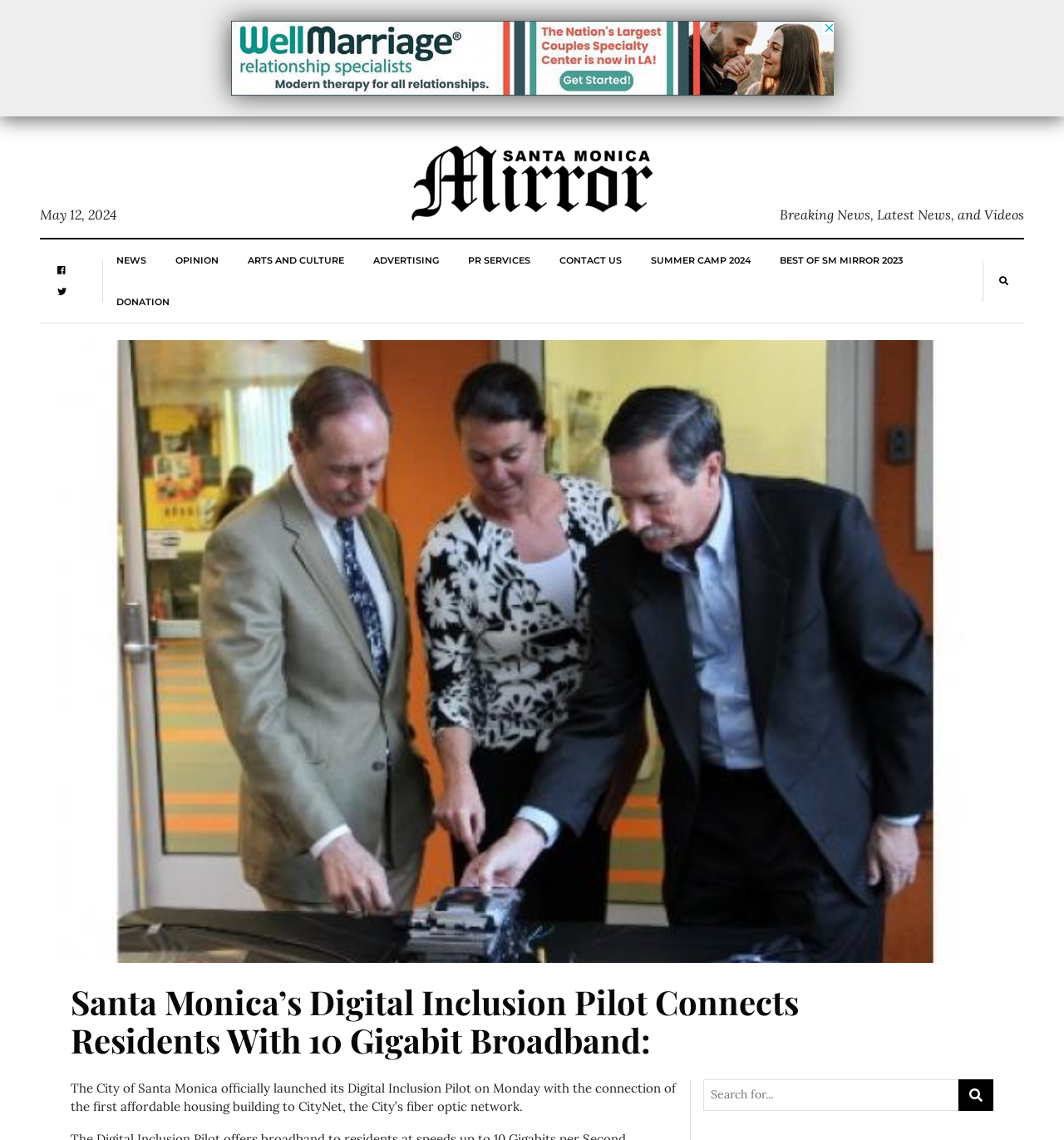Identify the bounding box coordinates for the element that needs to be clicked to fulfill this instruction: "Click on the SM Mirror link". Provide the coordinates in the format of four float numbers between 0 and 1: [left, top, right, bottom].

[0.383, 0.14, 0.617, 0.176]